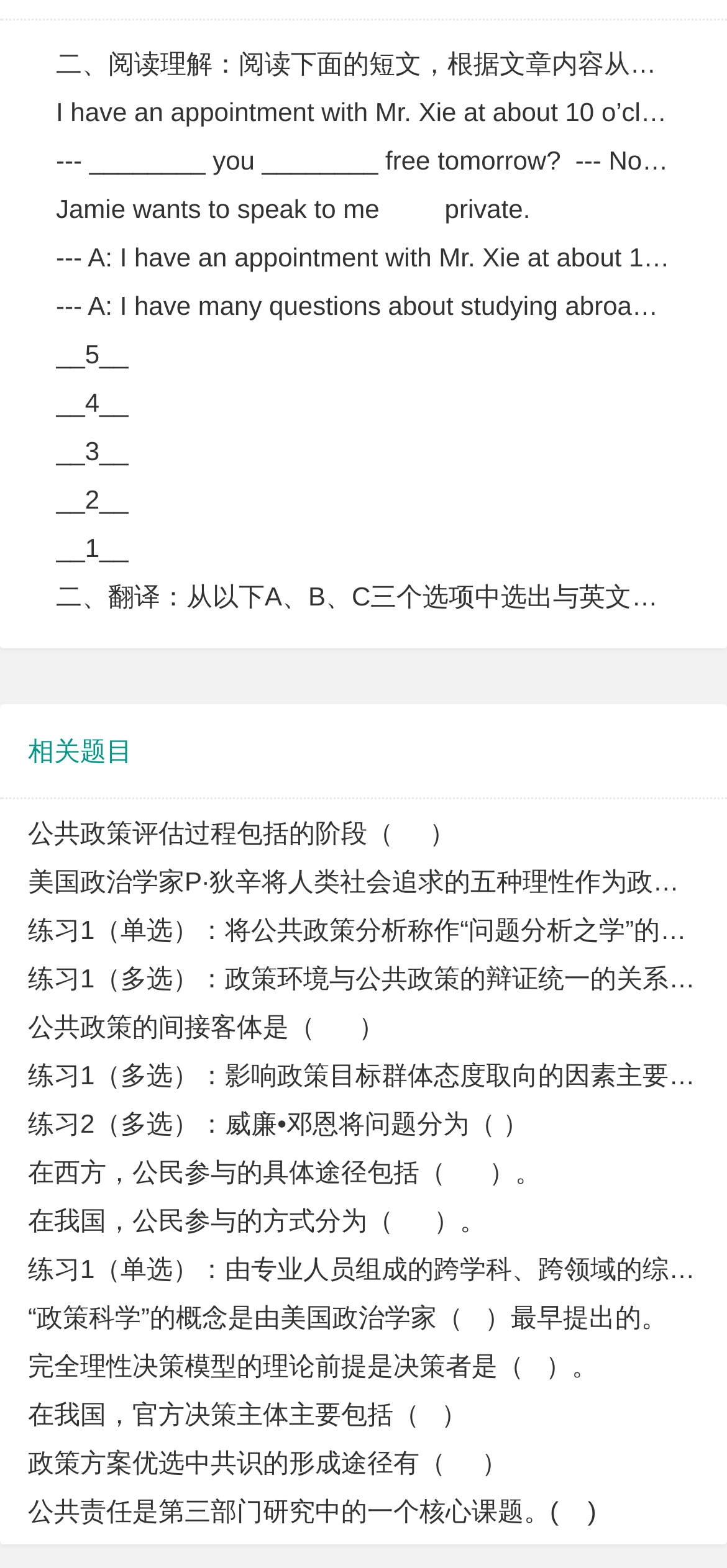What is the main topic of the webpage?
Give a detailed and exhaustive answer to the question.

The webpage appears to be a collection of English language exercises, including reading comprehension passages, translation exercises, and multiple-choice questions.